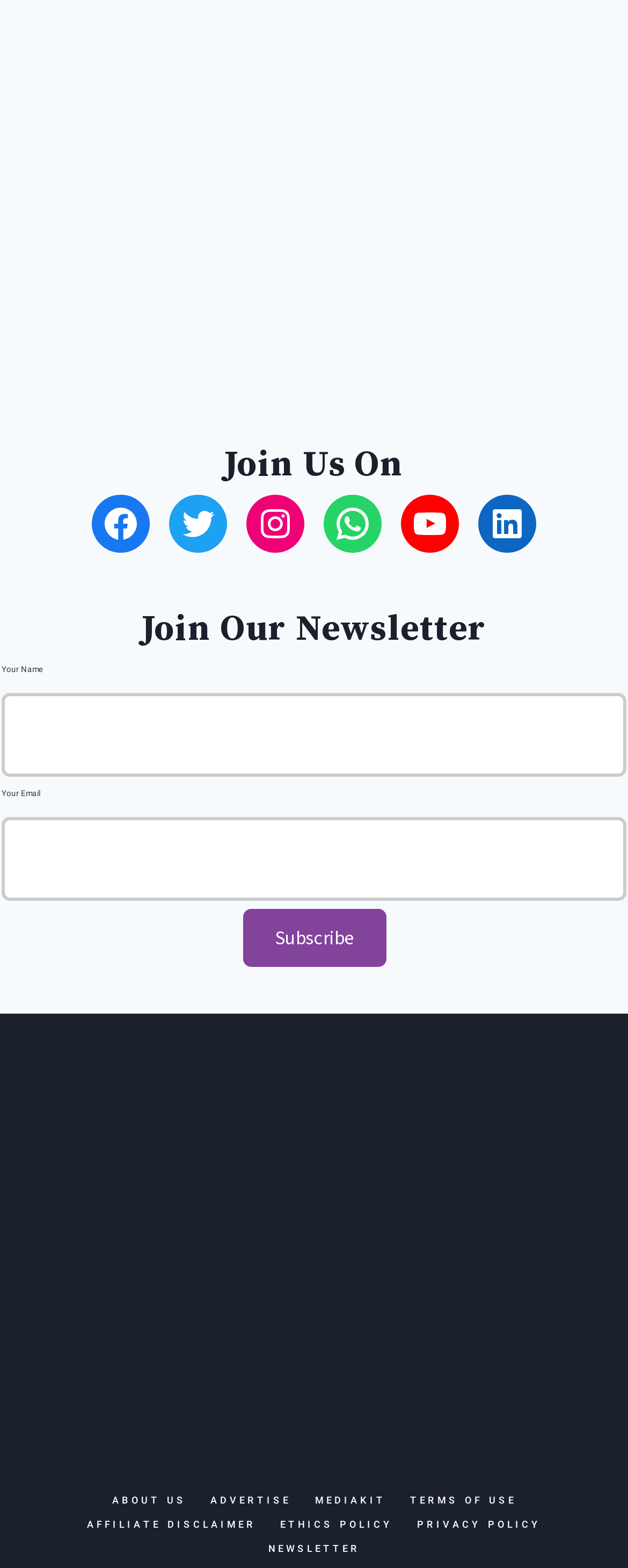Please identify the bounding box coordinates of where to click in order to follow the instruction: "Follow on Facebook".

[0.146, 0.316, 0.238, 0.353]